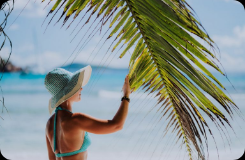Using the details in the image, give a detailed response to the question below:
What color is the woman's bikini?

According to the caption, the woman is wearing a turquoise bikini, which adds to the overall tropical vibe of the scene.